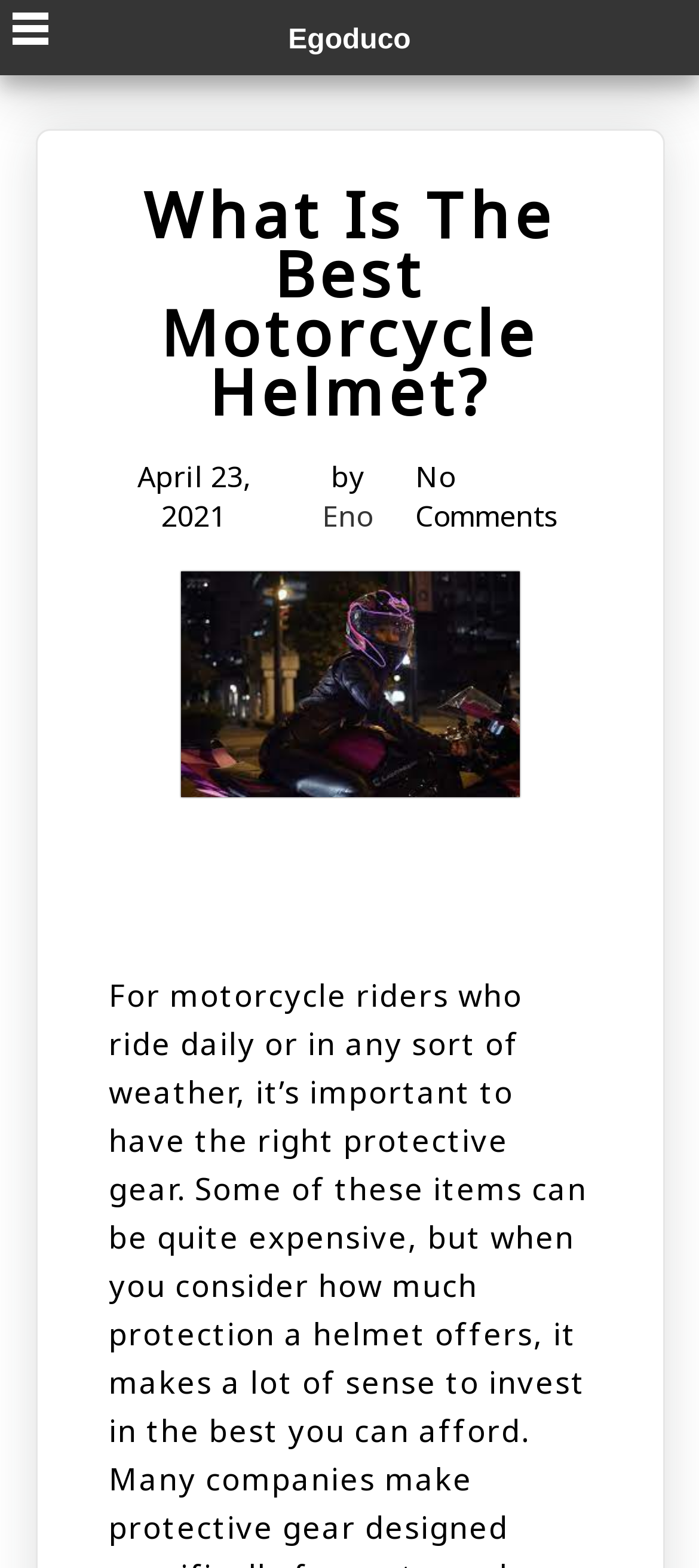Use a single word or phrase to answer this question: 
What is the date of the article?

April 23, 2021